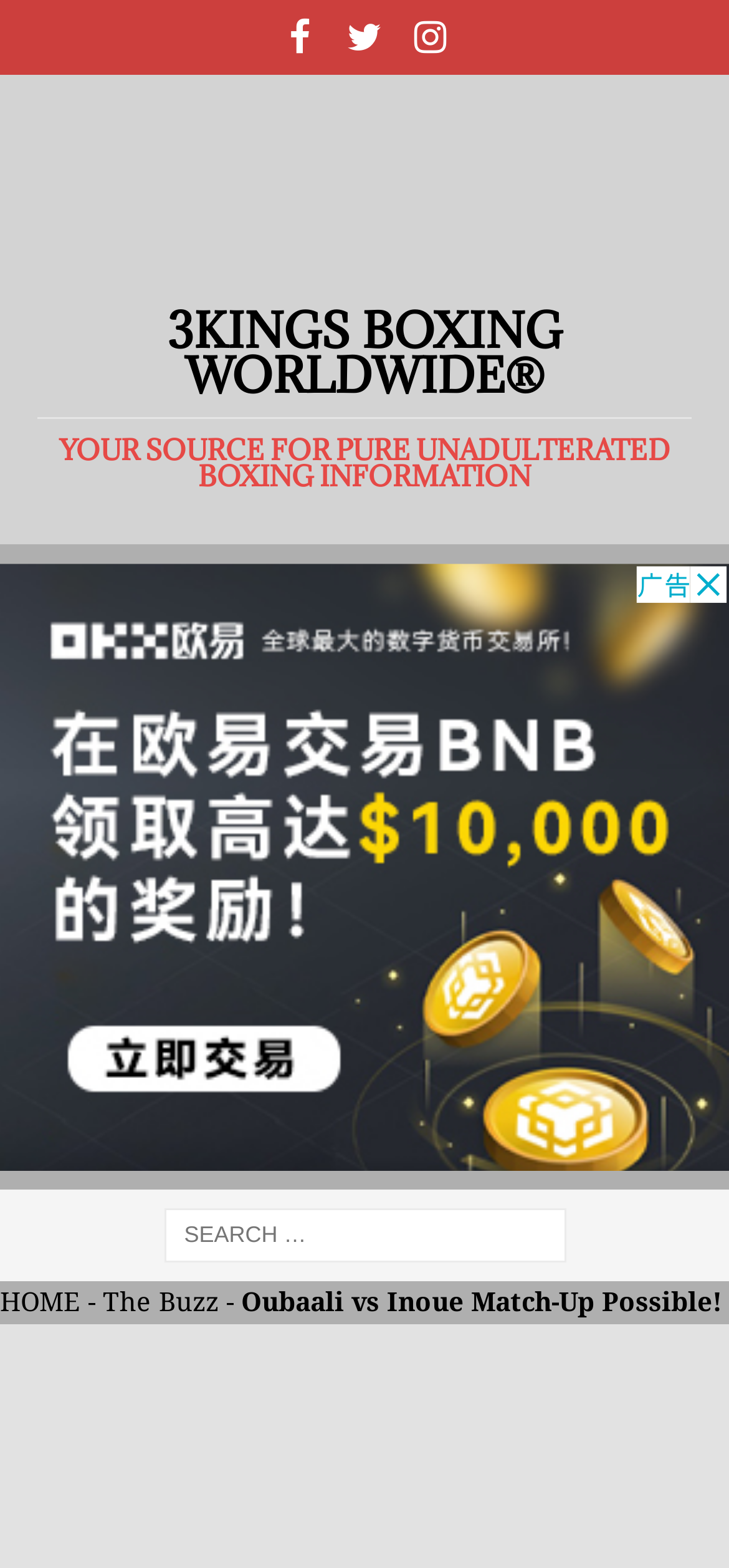Can you specify the bounding box coordinates of the area that needs to be clicked to fulfill the following instruction: "Search for something"?

[0.224, 0.771, 0.776, 0.806]